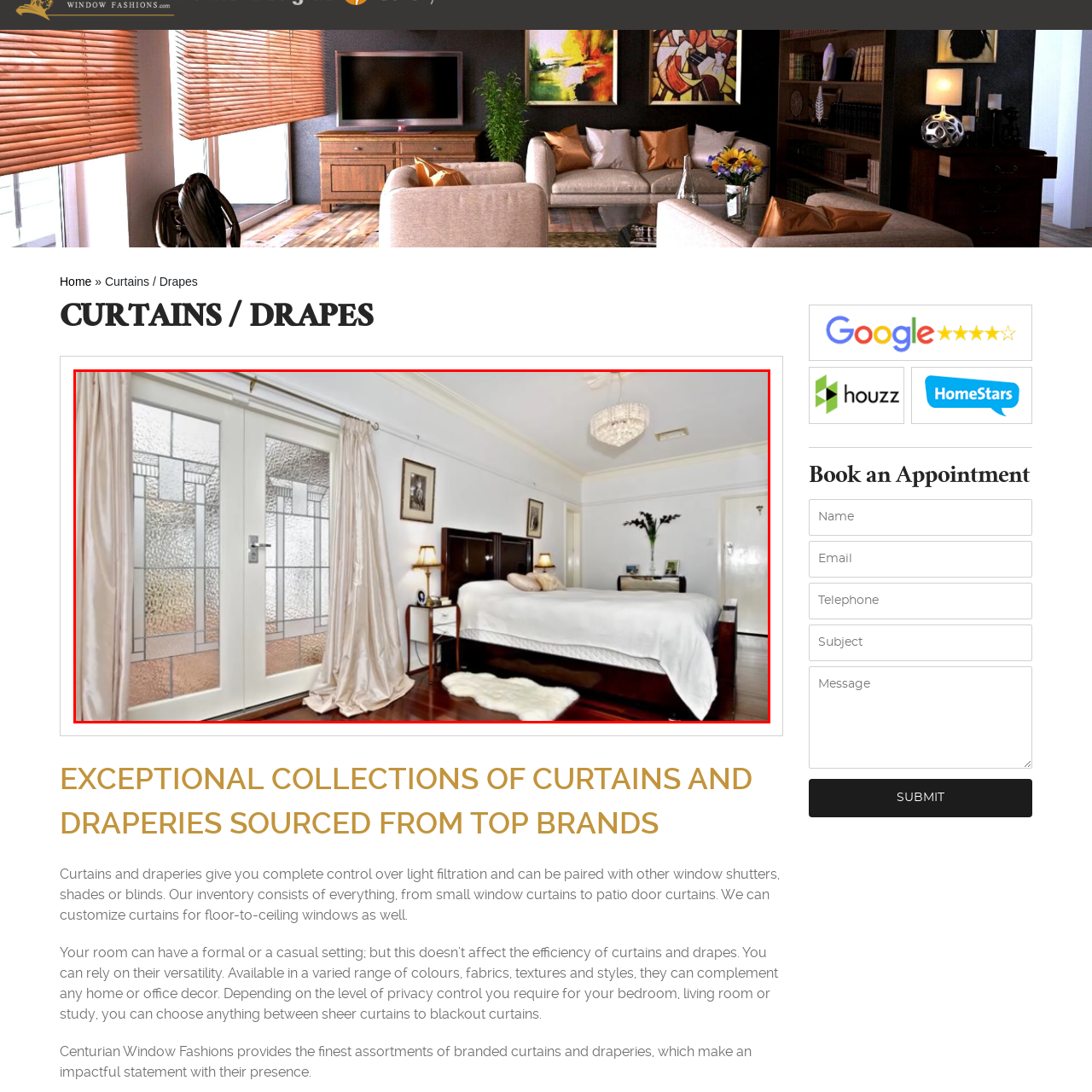Observe the area inside the red box, What is the purpose of the bedside lamps? Respond with a single word or phrase.

Nighttime reading